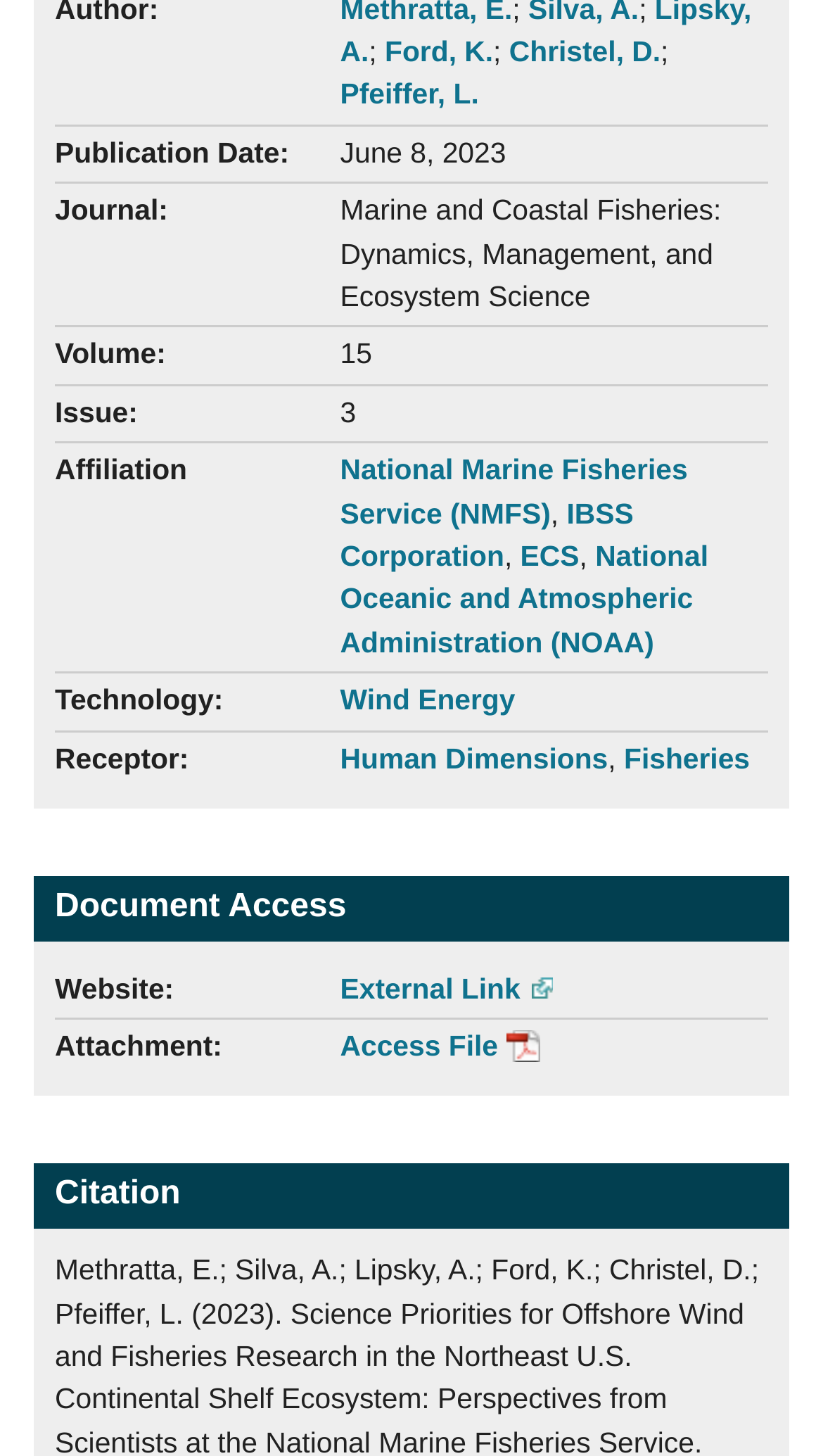What is the publication date of the journal?
Answer the question with detailed information derived from the image.

I found the publication date by looking at the 'Publication Date:' label and its corresponding value, which is 'June 8, 2023', located in the UI element with the text 'June 8, 2023' and bounding box coordinates [0.413, 0.094, 0.615, 0.116].